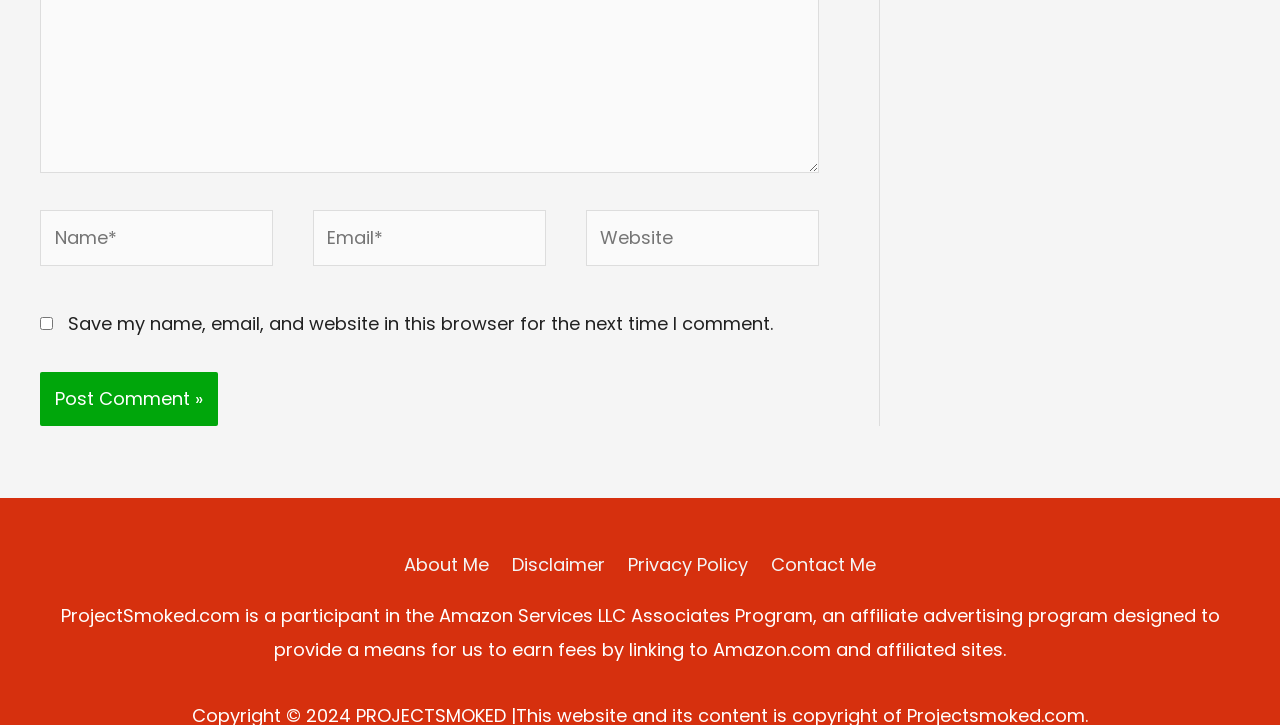Pinpoint the bounding box coordinates of the area that must be clicked to complete this instruction: "Enter your name".

[0.031, 0.29, 0.213, 0.367]